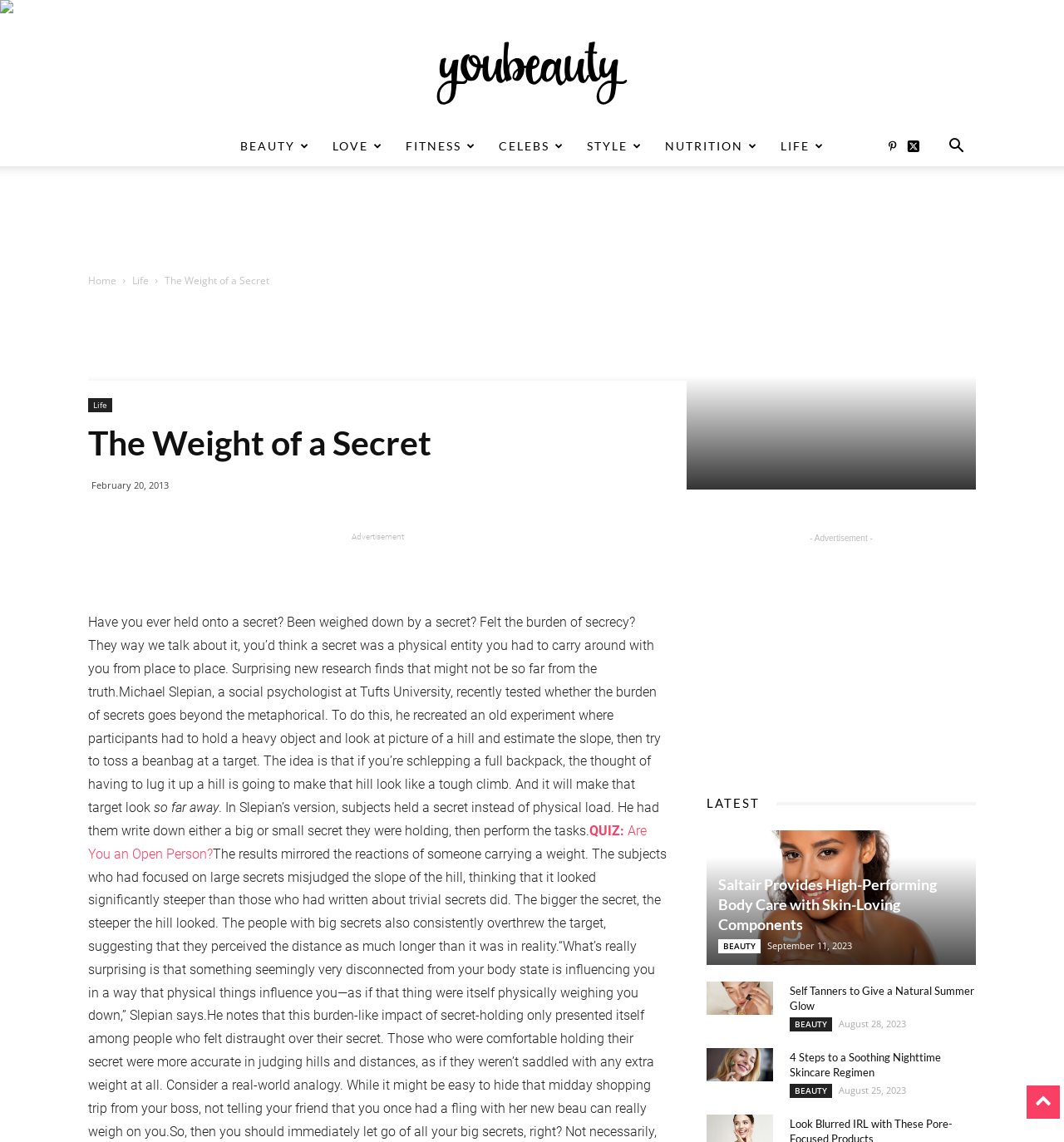Determine the bounding box coordinates of the region that needs to be clicked to achieve the task: "Click on the 'BEAUTY' link".

[0.215, 0.111, 0.302, 0.146]